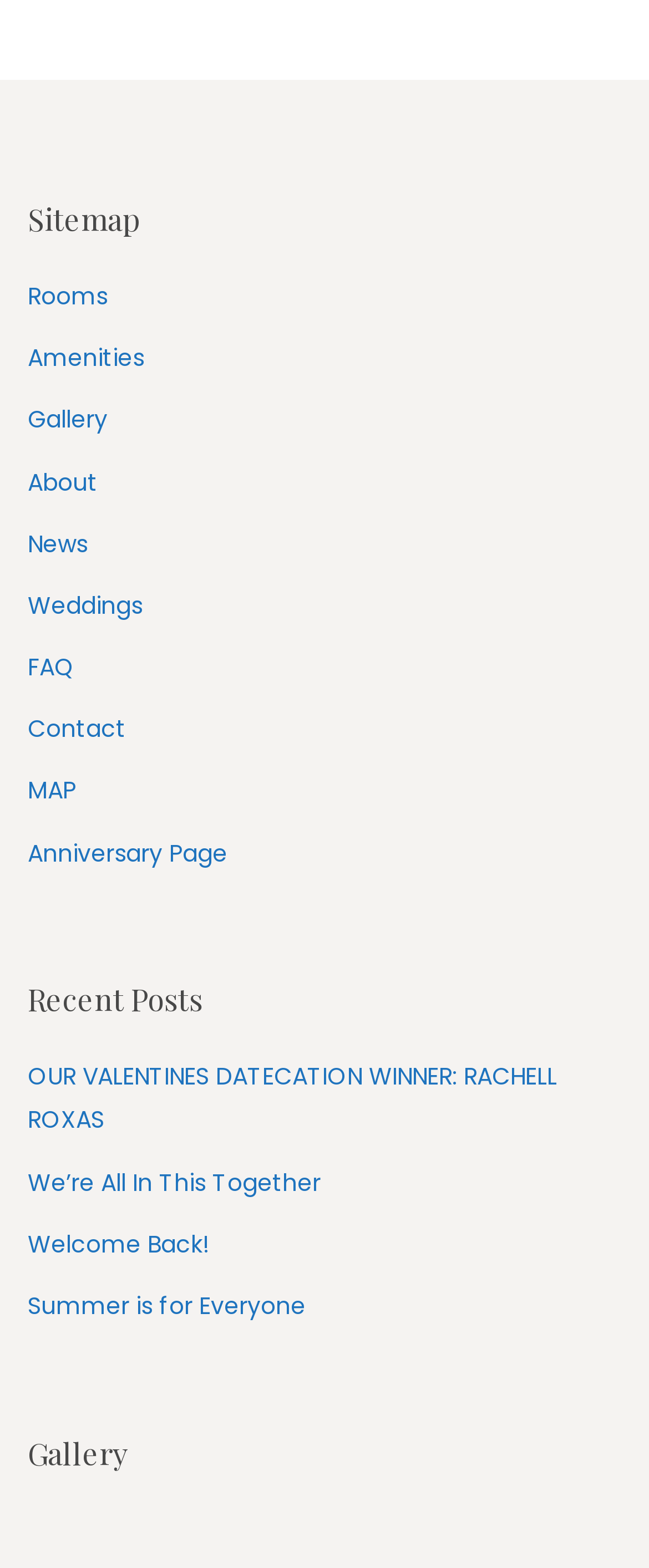Please identify the bounding box coordinates of the element on the webpage that should be clicked to follow this instruction: "view recent posts". The bounding box coordinates should be given as four float numbers between 0 and 1, formatted as [left, top, right, bottom].

[0.043, 0.626, 0.957, 0.65]